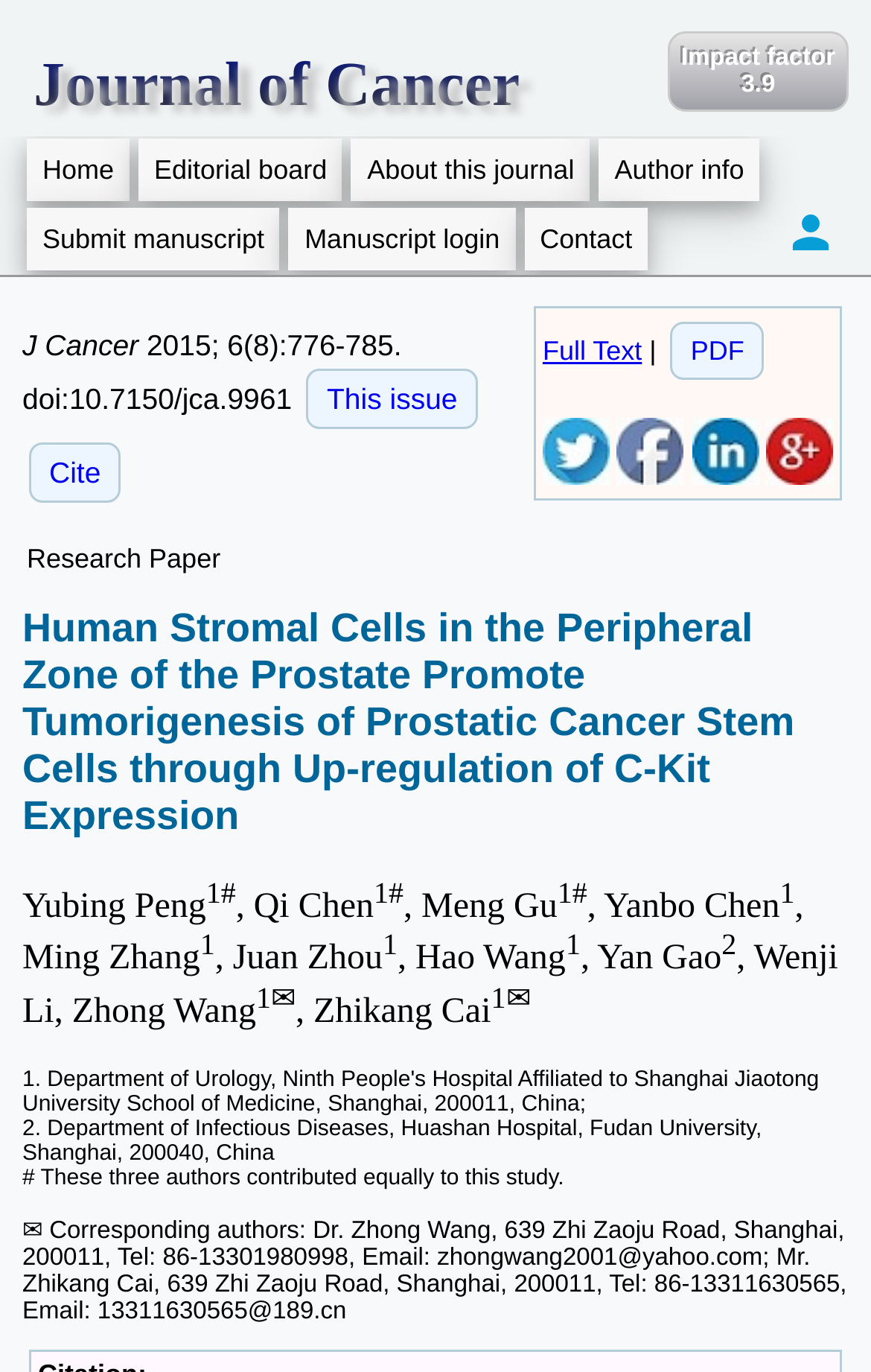Given the description of a UI element: "Manuscript login", identify the bounding box coordinates of the matching element in the webpage screenshot.

[0.332, 0.151, 0.592, 0.197]